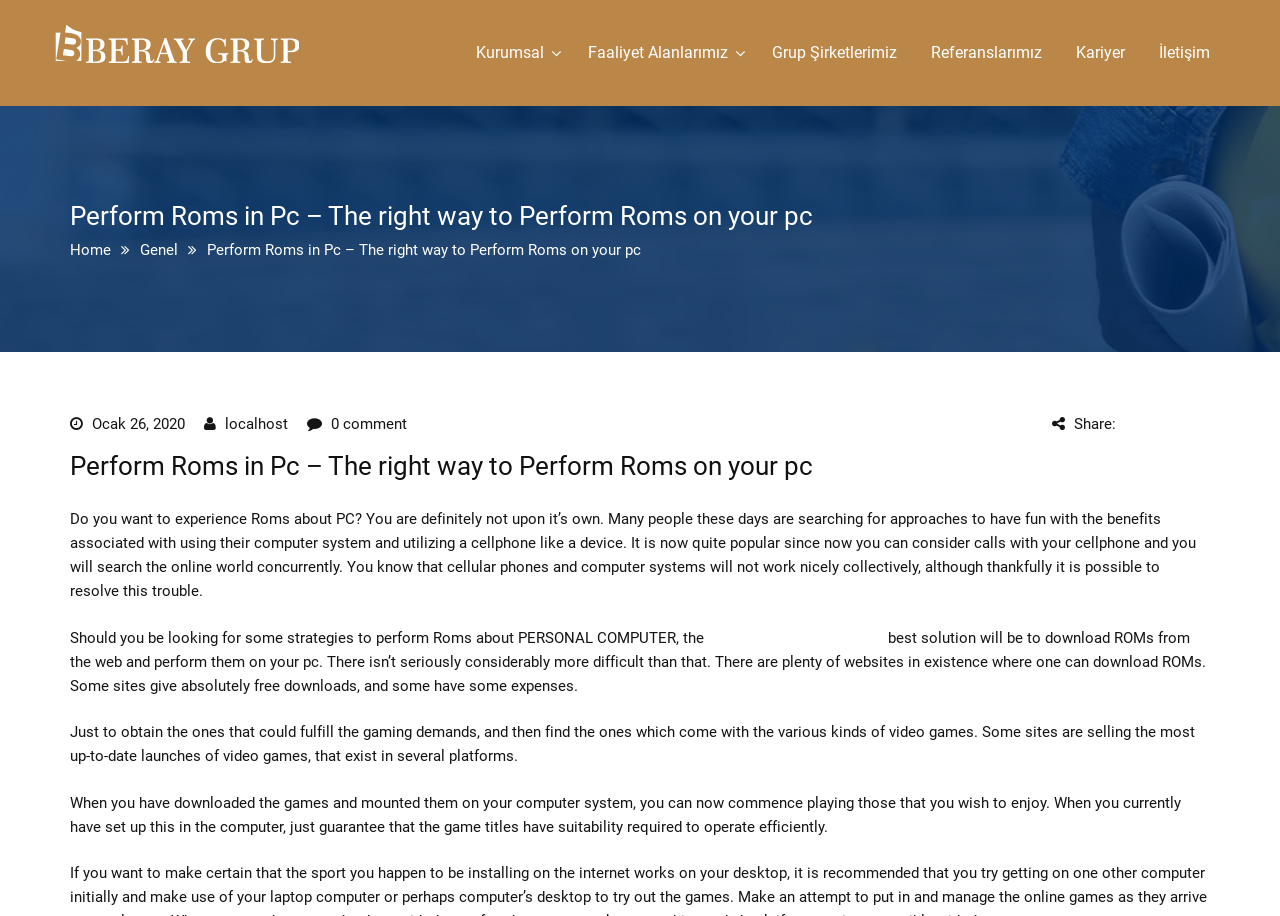Please answer the following question using a single word or phrase: 
What is the name of the company?

Beray Grup